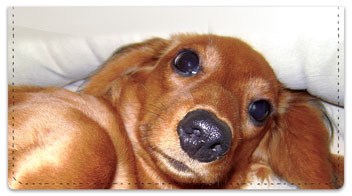Provide an in-depth description of all elements within the image.

The image features an adorable miniature red-shaded dachshund, named Isabella, affectionately known as Izzy. With big, soulful eyes and a shiny coat, Izzy exudes charm and cuteness, inviting you in with her playful expression. This delightful dog is featured on a personal check design, embodying the beloved characteristics of dachshunds: they are often described as bold, curious, and irresistibly lovable. Positioned comfortably on a soft surface, Izzy's endearing gaze highlights her friendly nature and the joy she brings to her companions.